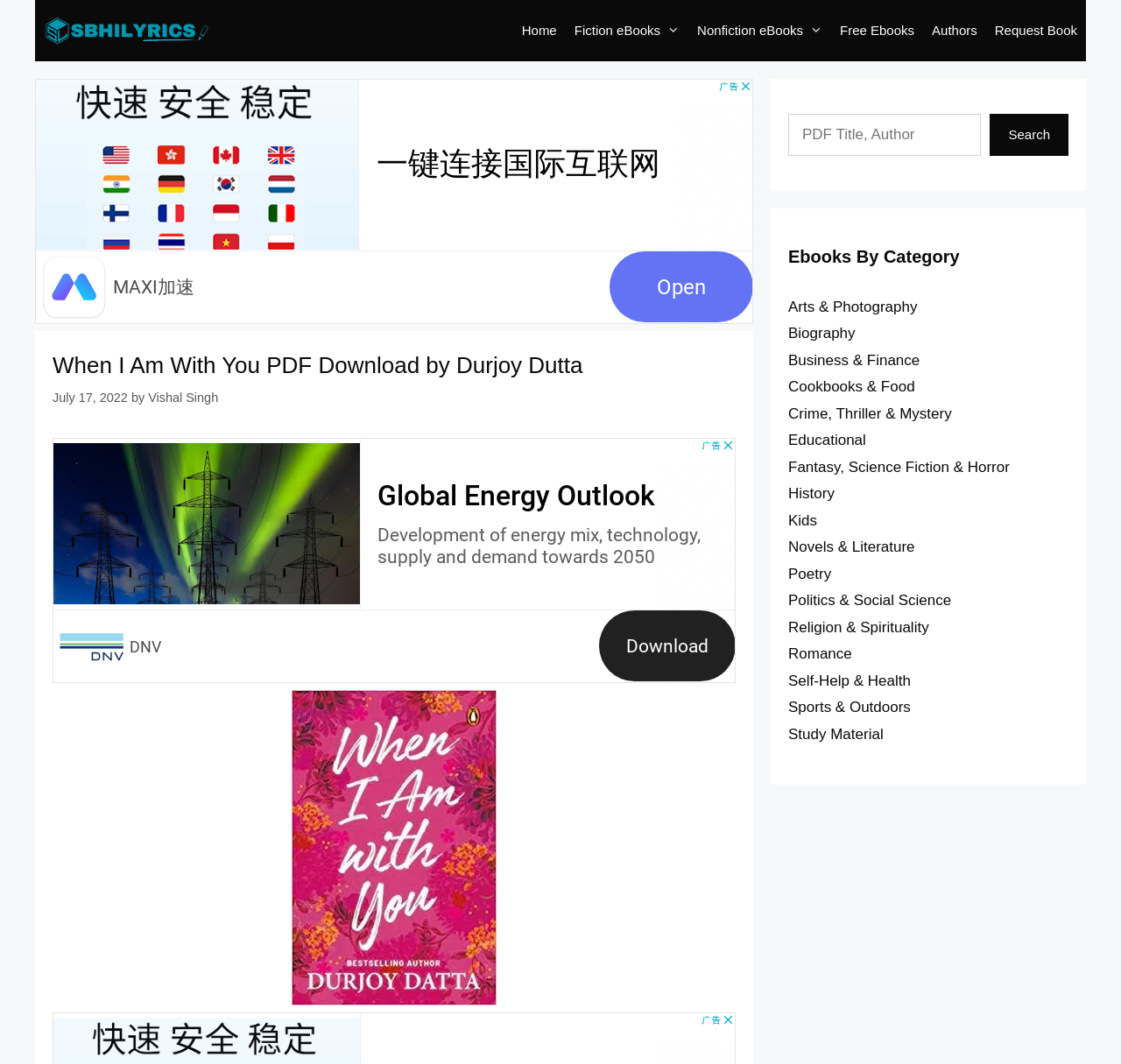Please provide a comprehensive response to the question below by analyzing the image: 
What is the name of the book?

The name of the book can be found in the heading element with the text 'When I Am With You PDF Download by Durjoy Dutta'.